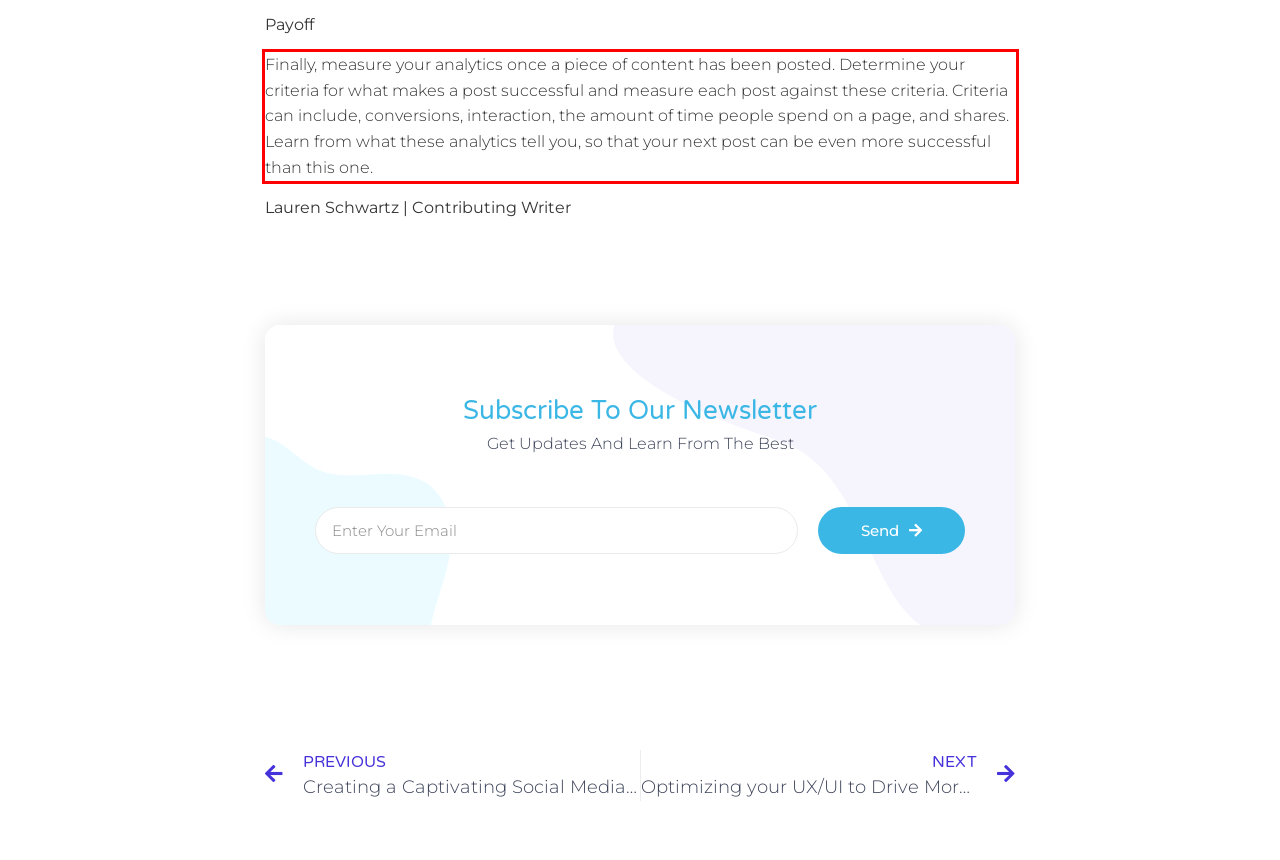The screenshot provided shows a webpage with a red bounding box. Apply OCR to the text within this red bounding box and provide the extracted content.

Finally, measure your analytics once a piece of content has been posted. Determine your criteria for what makes a post successful and measure each post against these criteria. Criteria can include, conversions, interaction, the amount of time people spend on a page, and shares. Learn from what these analytics tell you, so that your next post can be even more successful than this one.